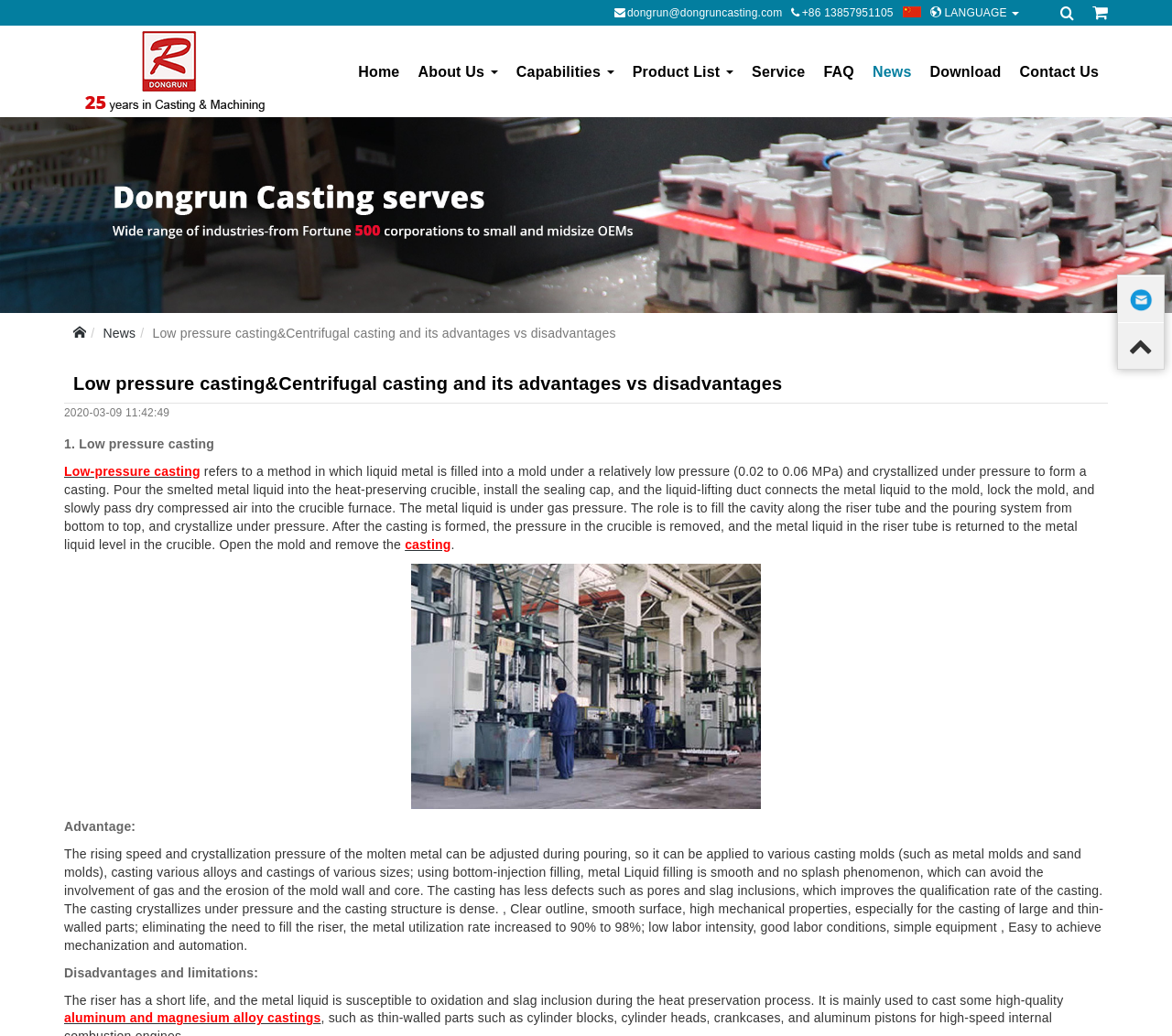Utilize the information from the image to answer the question in detail:
What is the language of the webpage?

Although there is a language dropdown menu at the top of the webpage, the default language of the webpage is English, as indicated by the text content of the webpage.